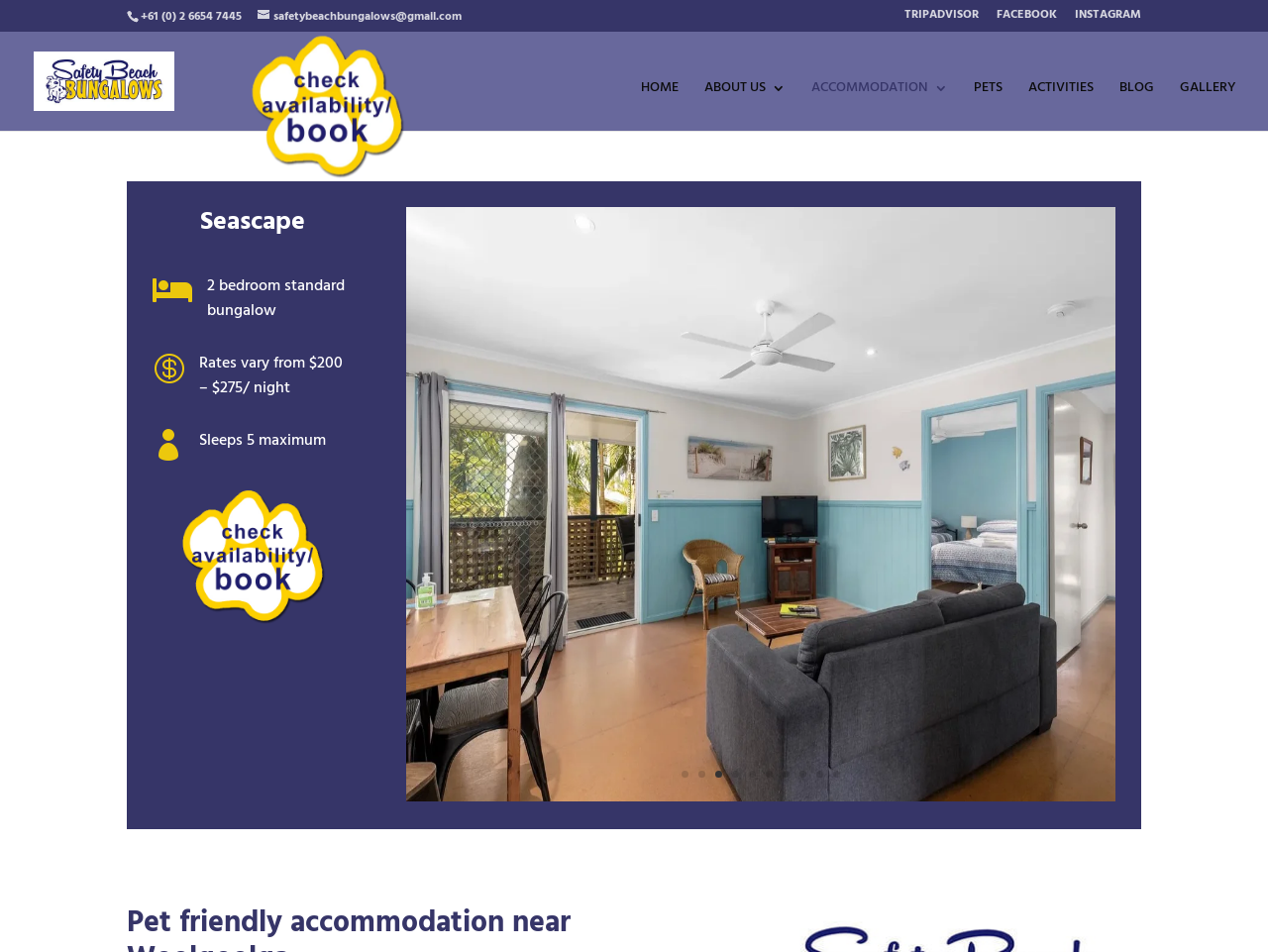Detail the webpage's structure and highlights in your description.

The webpage is about Seascape Safety Beach Bungalows, a accommodation provider. At the top left, there is a phone number and an email address. On the top right, there are links to the bungalow's social media profiles on TripAdvisor, Facebook, and Instagram.

Below the social media links, there is a prominent link to the bungalow's homepage, accompanied by an image of the bungalow. Next to it, there is a call-to-action link to check availability and book a stay, which is also accompanied by an image.

The main navigation menu is located in the middle of the page, with links to different sections of the website, including Home, About Us, Accommodation, Pets, Activities, Blog, and Gallery.

Below the navigation menu, there is a heading that reads "Seascape" and a series of tables that provide information about the bungalows. Each table has an icon and a brief description, including the type of bungalow, rates, and capacity.

On the right side of the page, there is a link to book a dog-friendly bungalow, accompanied by an image. Below it, there is a large image of a bungalow, and a series of small links with numbers, possibly indicating a rating or review system.

Overall, the webpage is focused on providing information about the bungalows and encouraging visitors to book a stay.